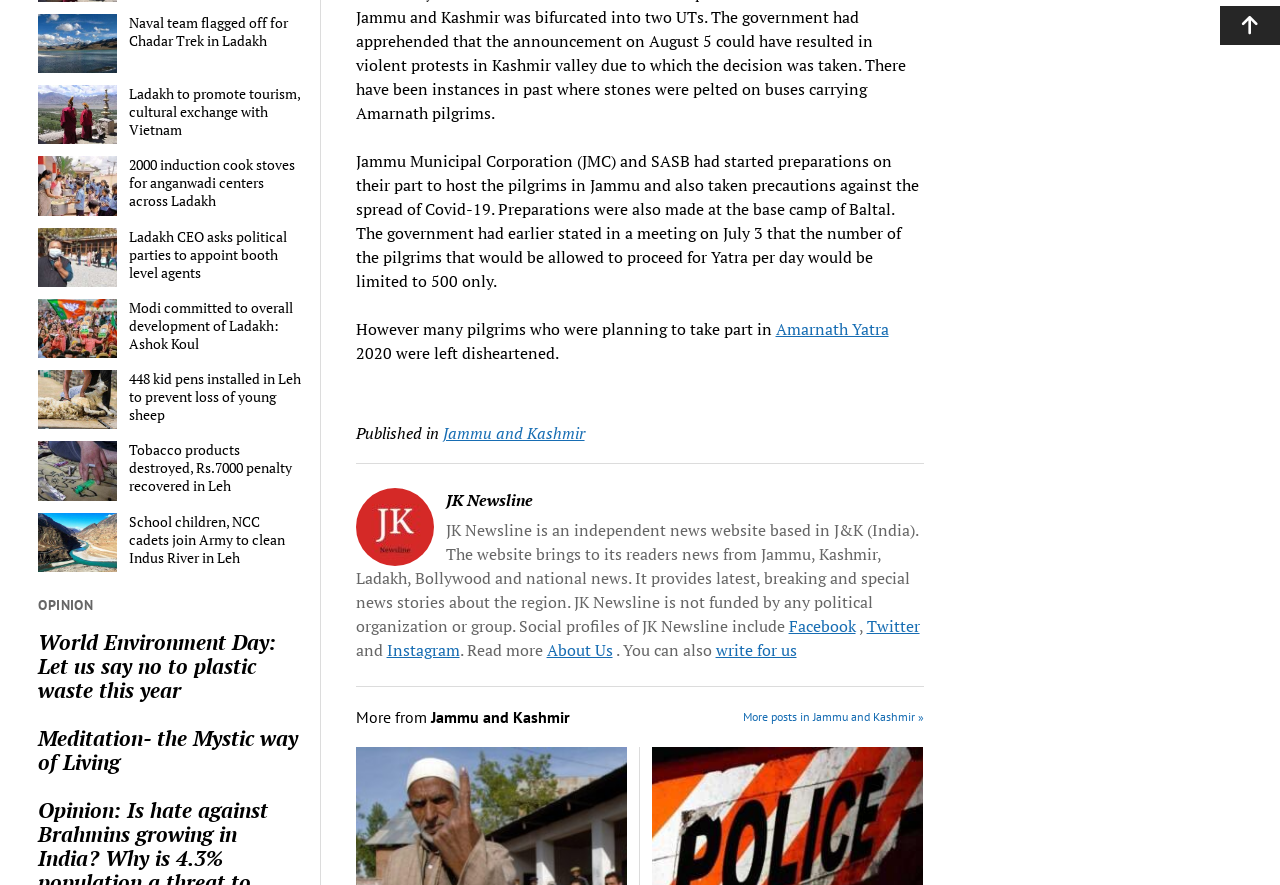Please identify the bounding box coordinates of the element's region that needs to be clicked to fulfill the following instruction: "View image of Ladakhi voter during LADHC leh polls". The bounding box coordinates should consist of four float numbers between 0 and 1, i.e., [left, top, right, bottom].

[0.03, 0.257, 0.092, 0.324]